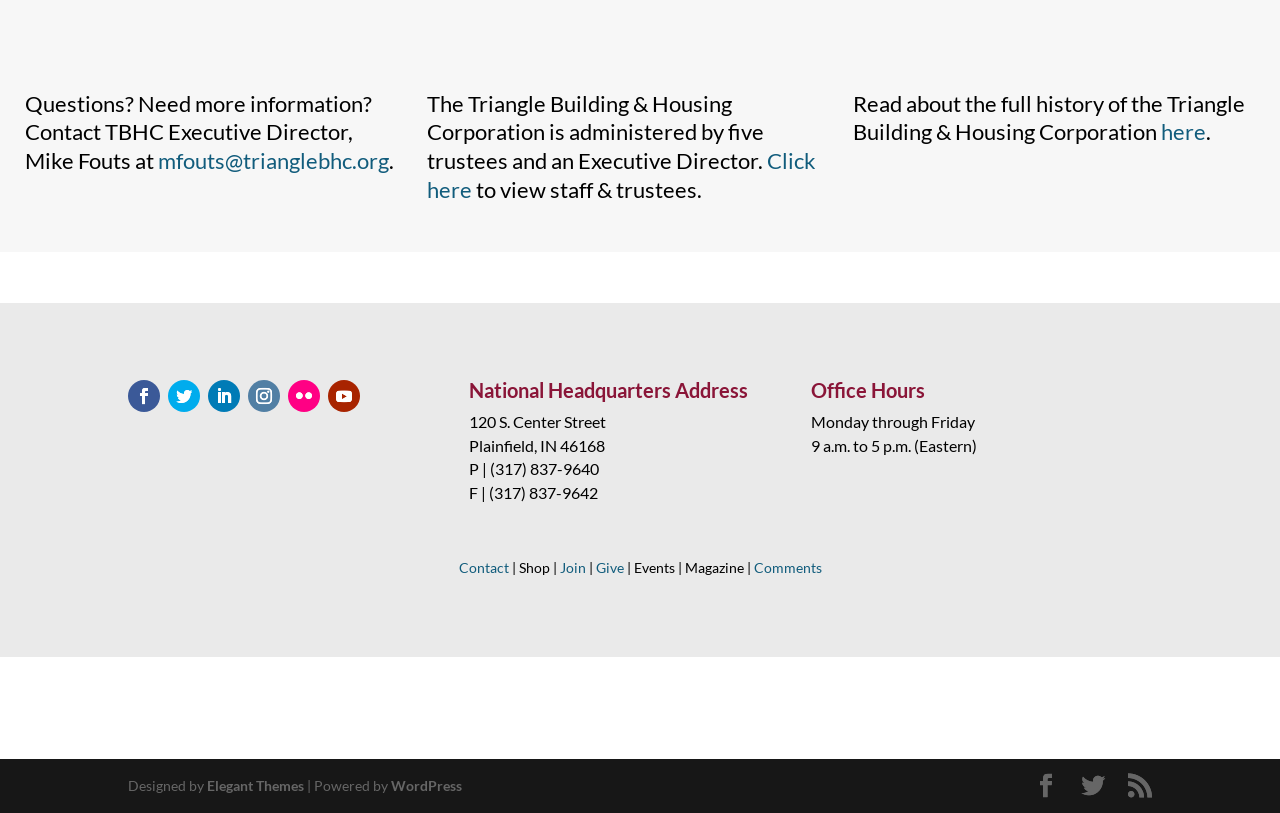Extract the bounding box coordinates of the UI element described: "Meet Our Team". Provide the coordinates in the format [left, top, right, bottom] with values ranging from 0 to 1.

None